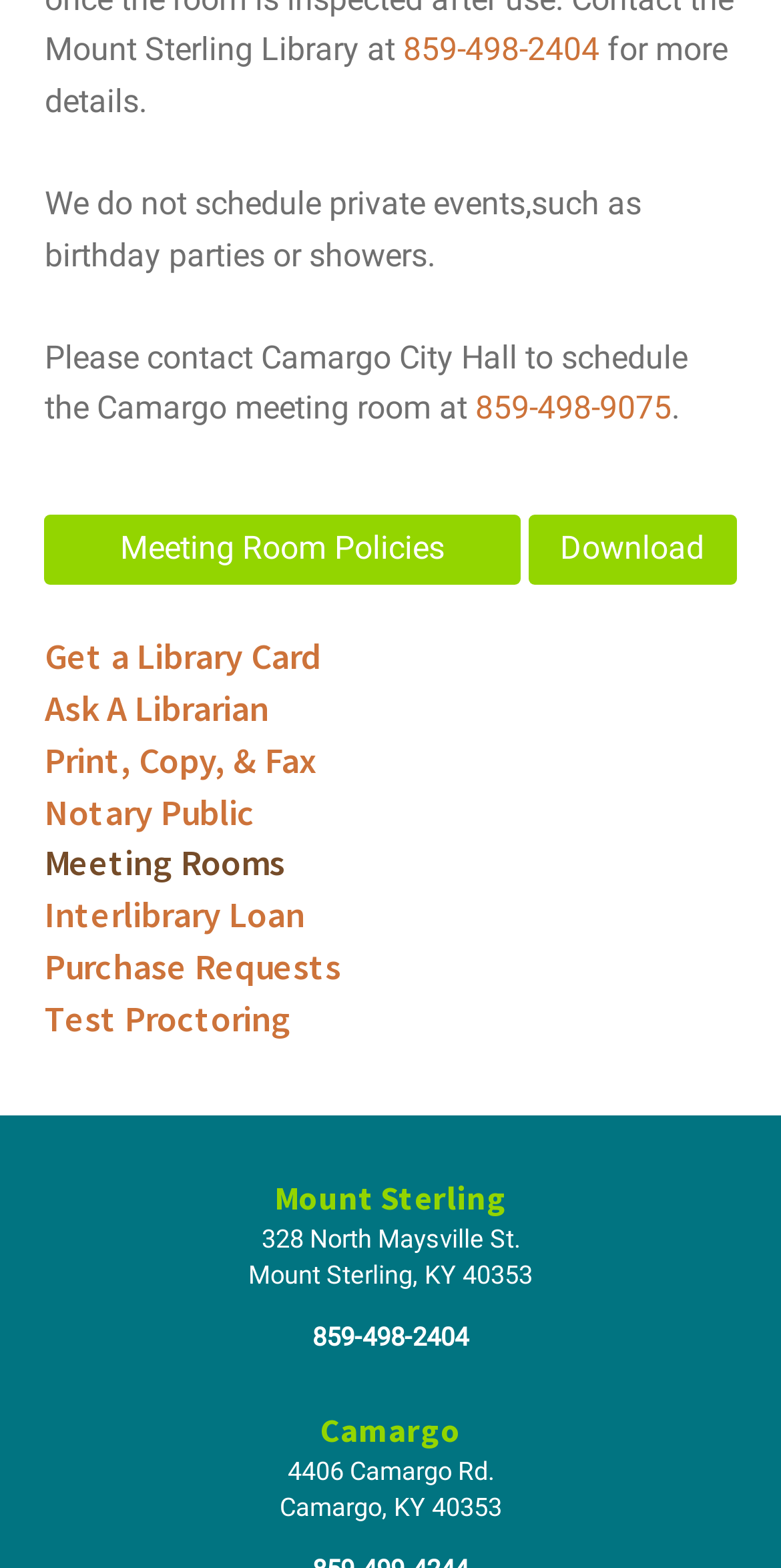How many locations are mentioned on the webpage?
Provide a well-explained and detailed answer to the question.

I counted the number of locations mentioned on the webpage. There are two locations mentioned, Mount Sterling and Camargo, each with its own address and phone number.